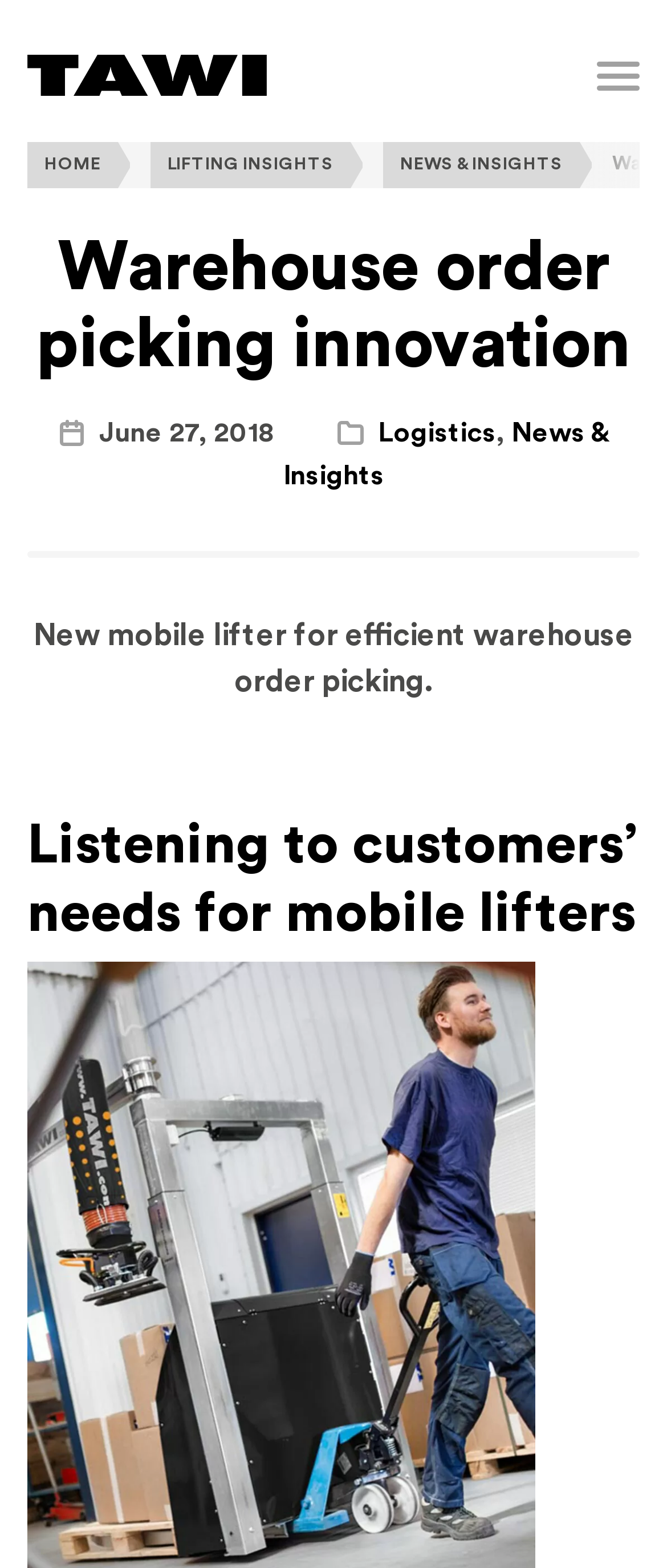Please identify the bounding box coordinates of the element's region that should be clicked to execute the following instruction: "go to the top". The bounding box coordinates must be four float numbers between 0 and 1, i.e., [left, top, right, bottom].

[0.815, 0.664, 0.918, 0.707]